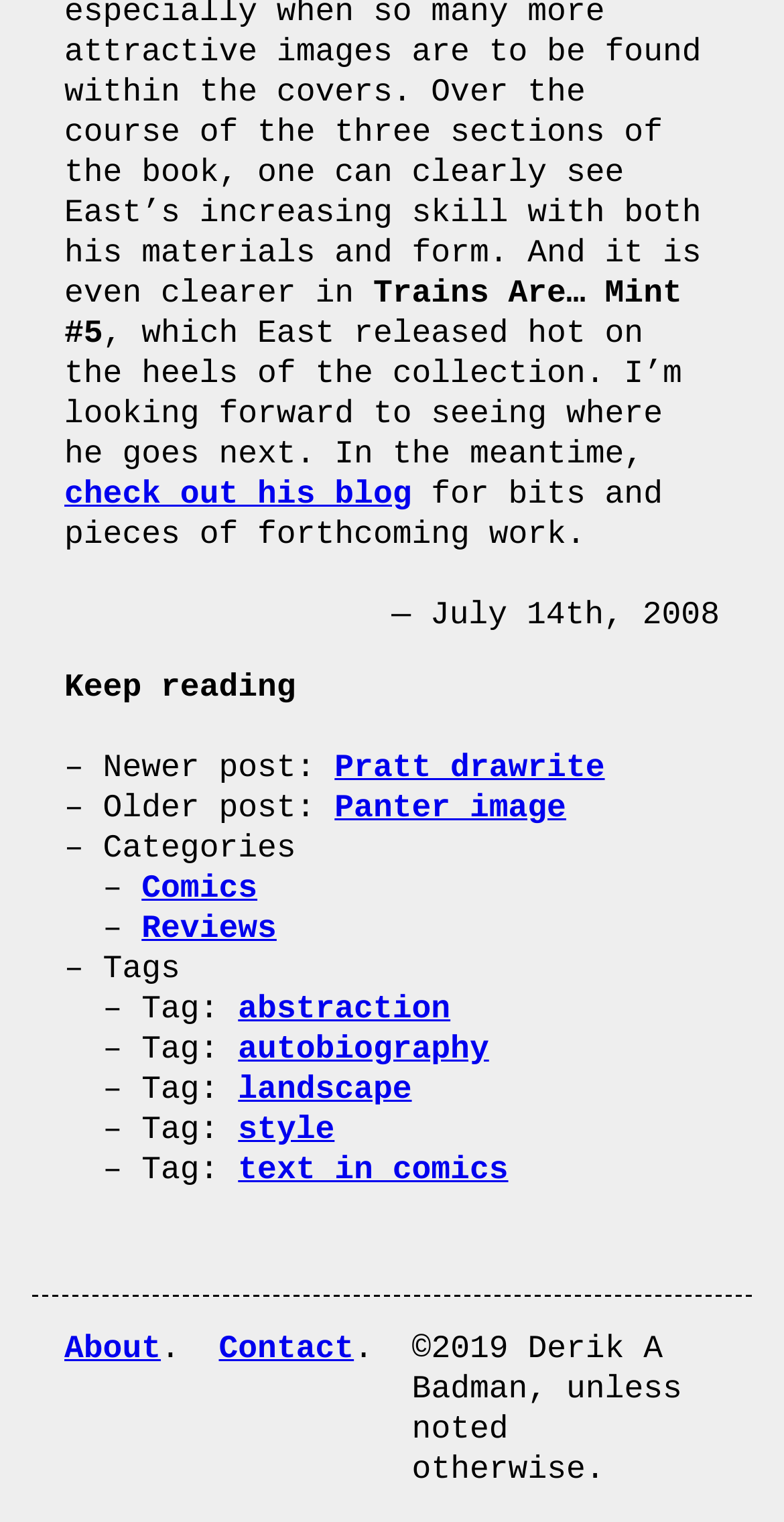Locate the bounding box coordinates of the item that should be clicked to fulfill the instruction: "view older post".

[0.427, 0.519, 0.722, 0.543]